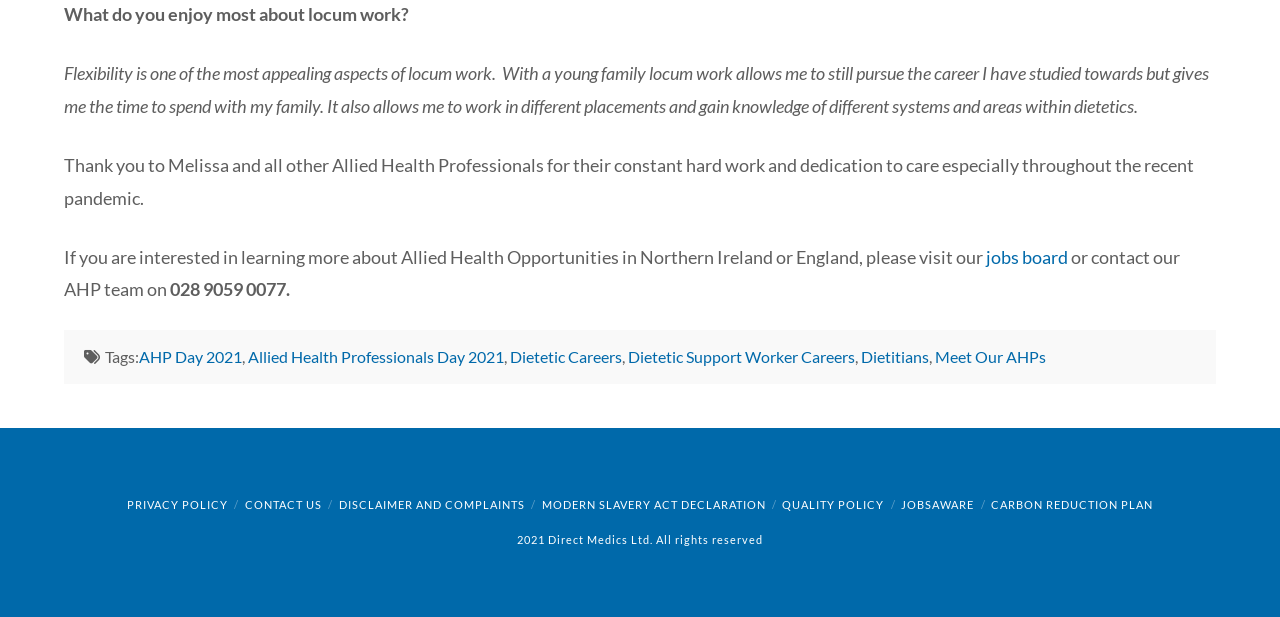Given the description: "Allied Health Professionals Day 2021", determine the bounding box coordinates of the UI element. The coordinates should be formatted as four float numbers between 0 and 1, [left, top, right, bottom].

[0.194, 0.562, 0.394, 0.593]